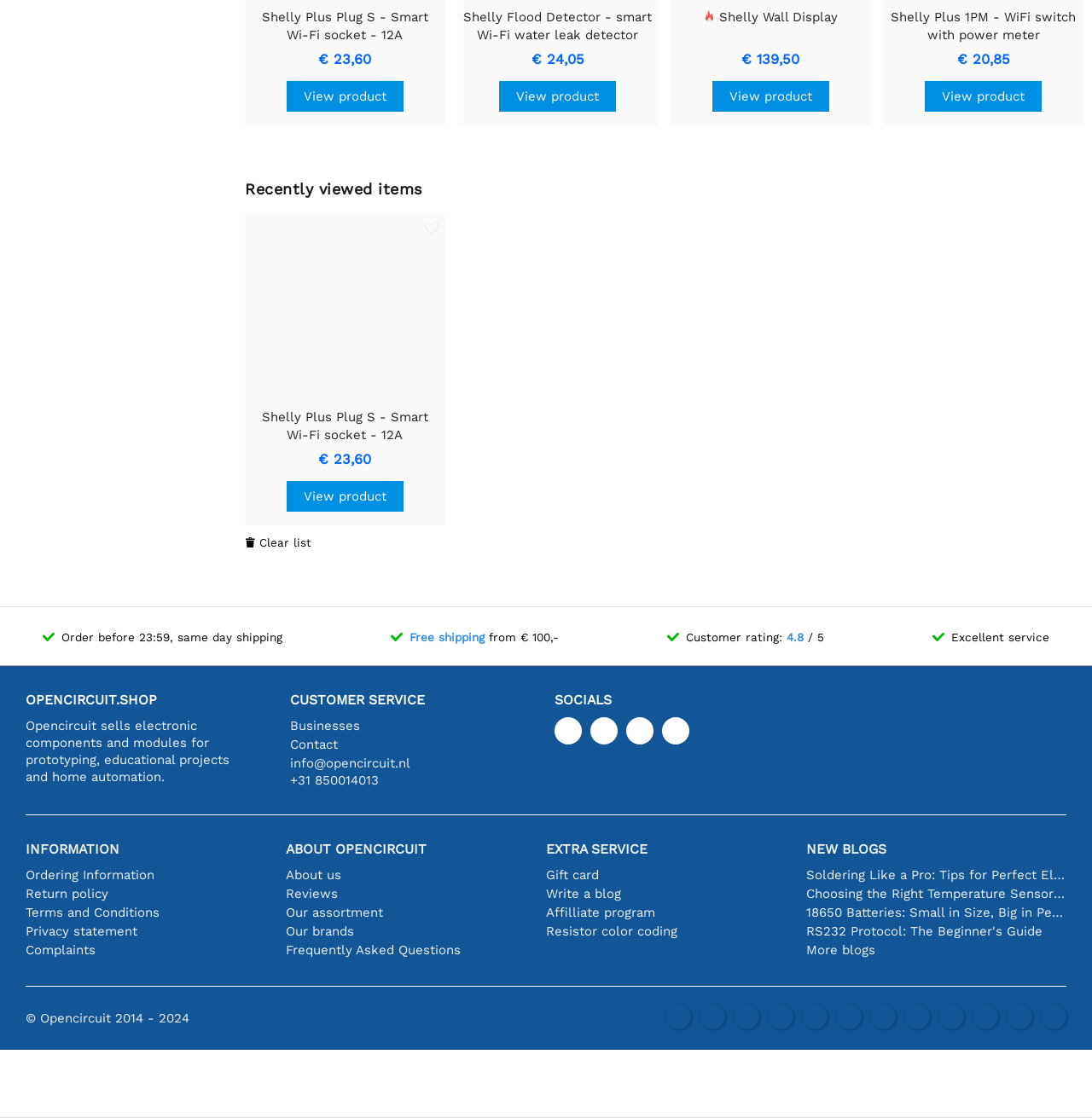Based on the description "Free shipping from € 100,-", find the bounding box of the specified UI element.

[0.358, 0.562, 0.512, 0.576]